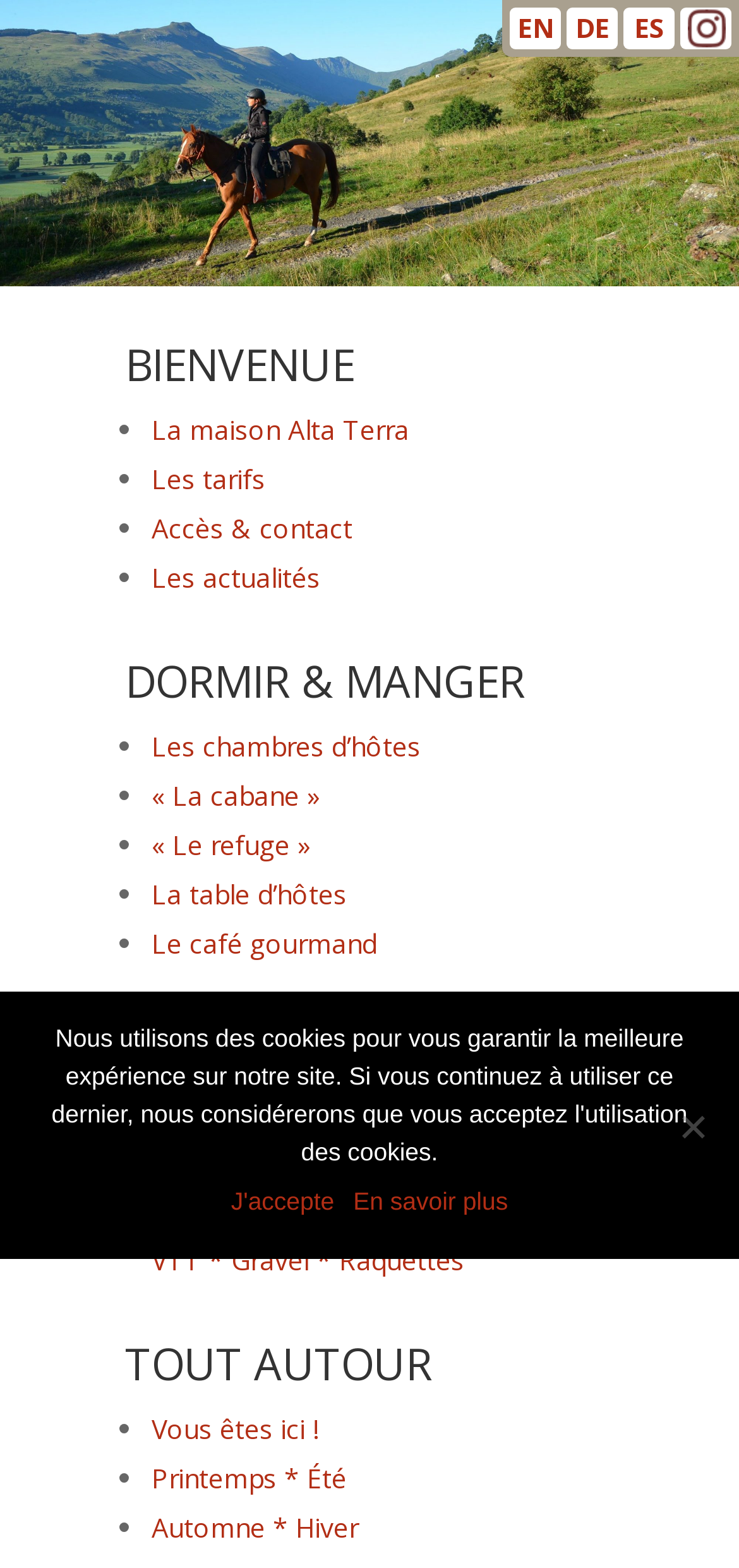What is the location of the Bed & Breakfast? Based on the image, give a response in one word or a short phrase.

Auvergne